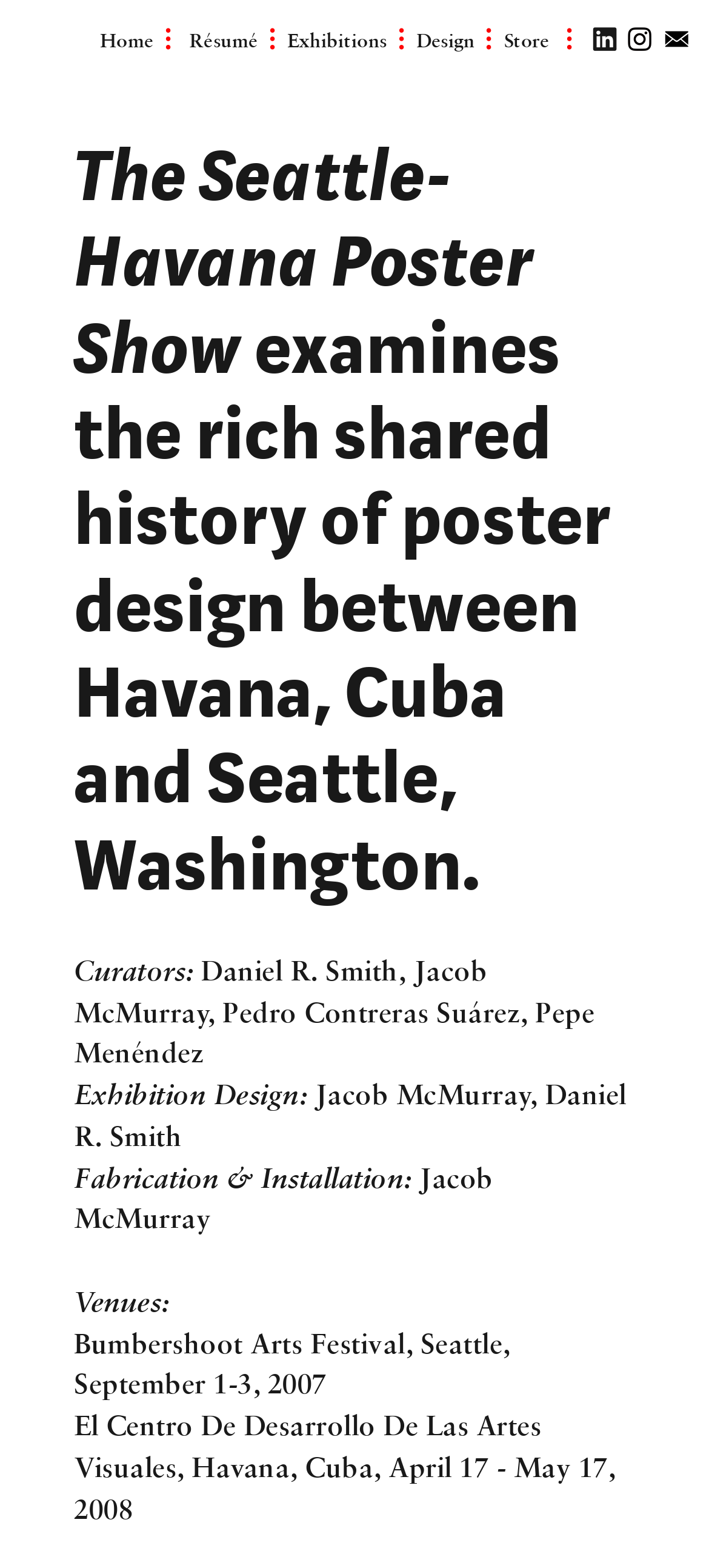Find and extract the text of the primary heading on the webpage.

The Seattle-Havana Poster Show examines the rich shared history of poster design between Havana, Cuba and Seattle, Washington.